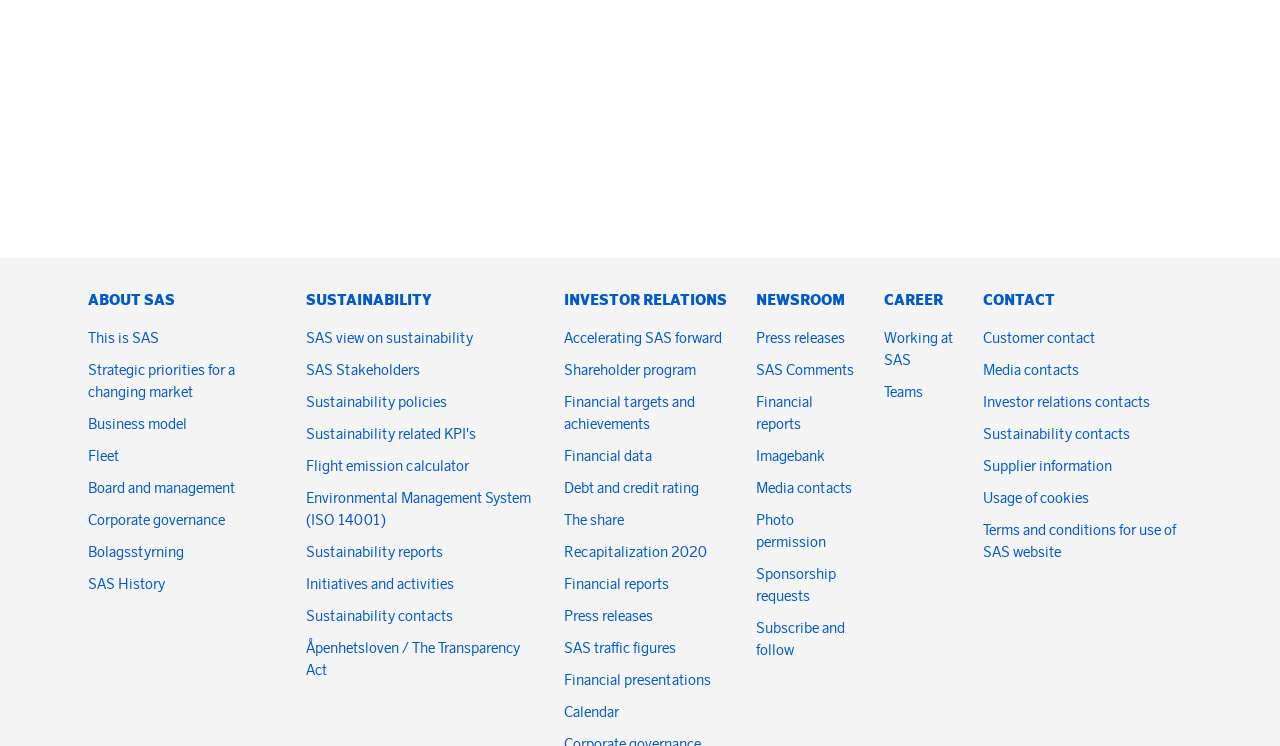What are the three main categories of information on this webpage?
Look at the image and answer the question using a single word or phrase.

About SAS, Sustainability, Investor Relations